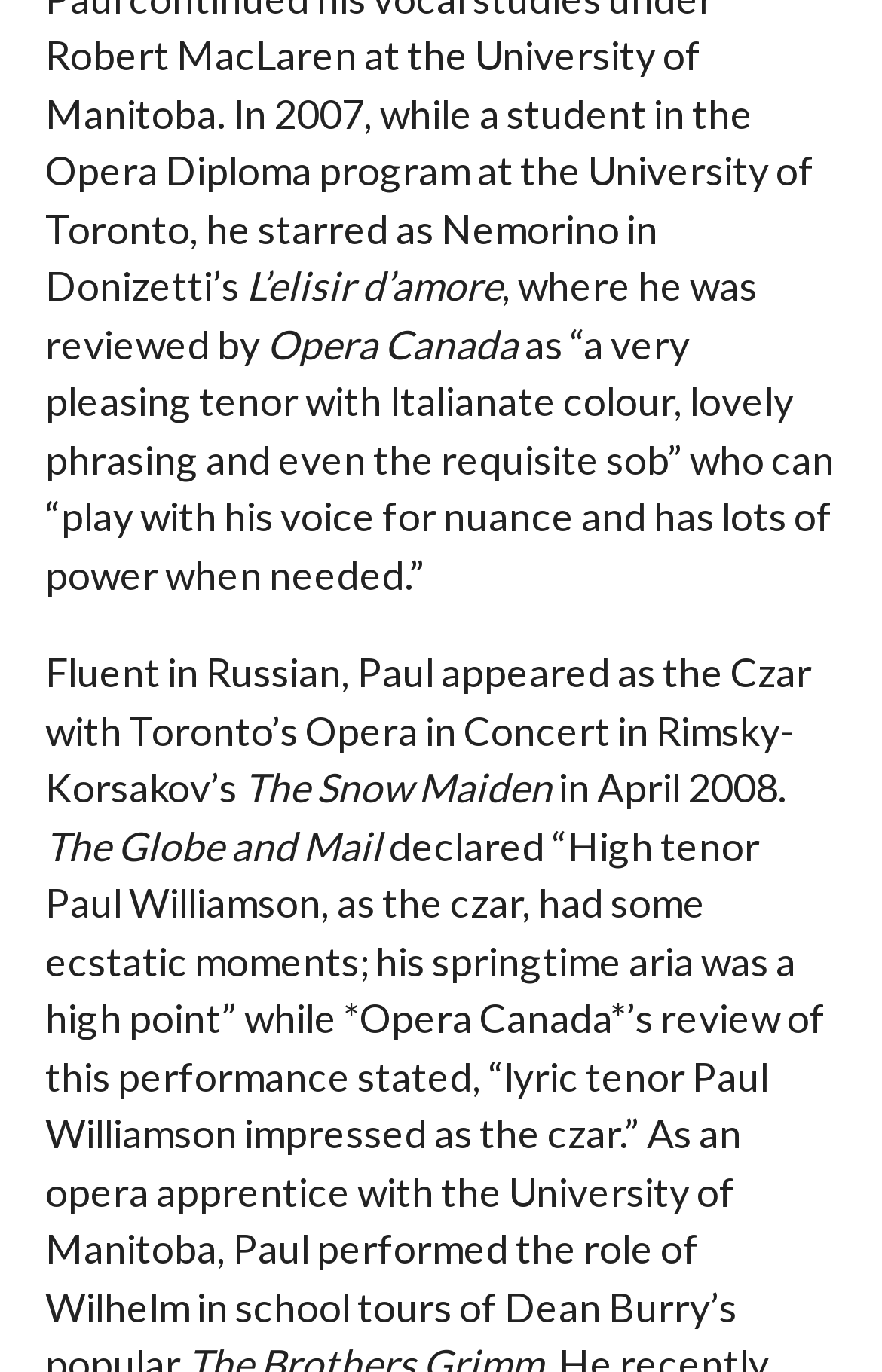What is the name of the newspaper mentioned?
Look at the screenshot and respond with one word or a short phrase.

The Globe and Mail